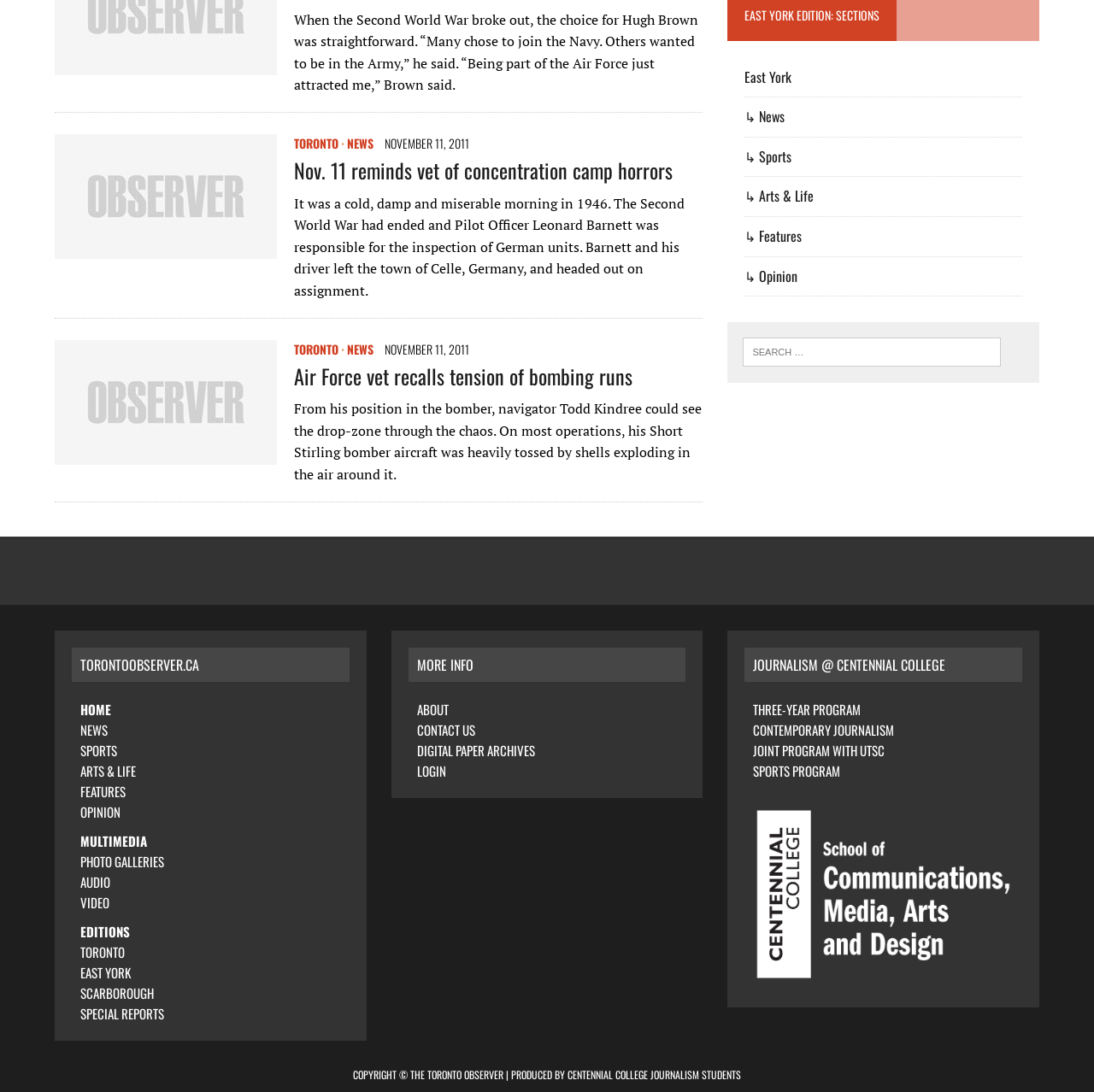Determine the bounding box coordinates in the format (top-left x, top-left y, bottom-right x, bottom-right y). Ensure all values are floating point numbers between 0 and 1. Identify the bounding box of the UI element described by: Toronto

[0.269, 0.123, 0.309, 0.139]